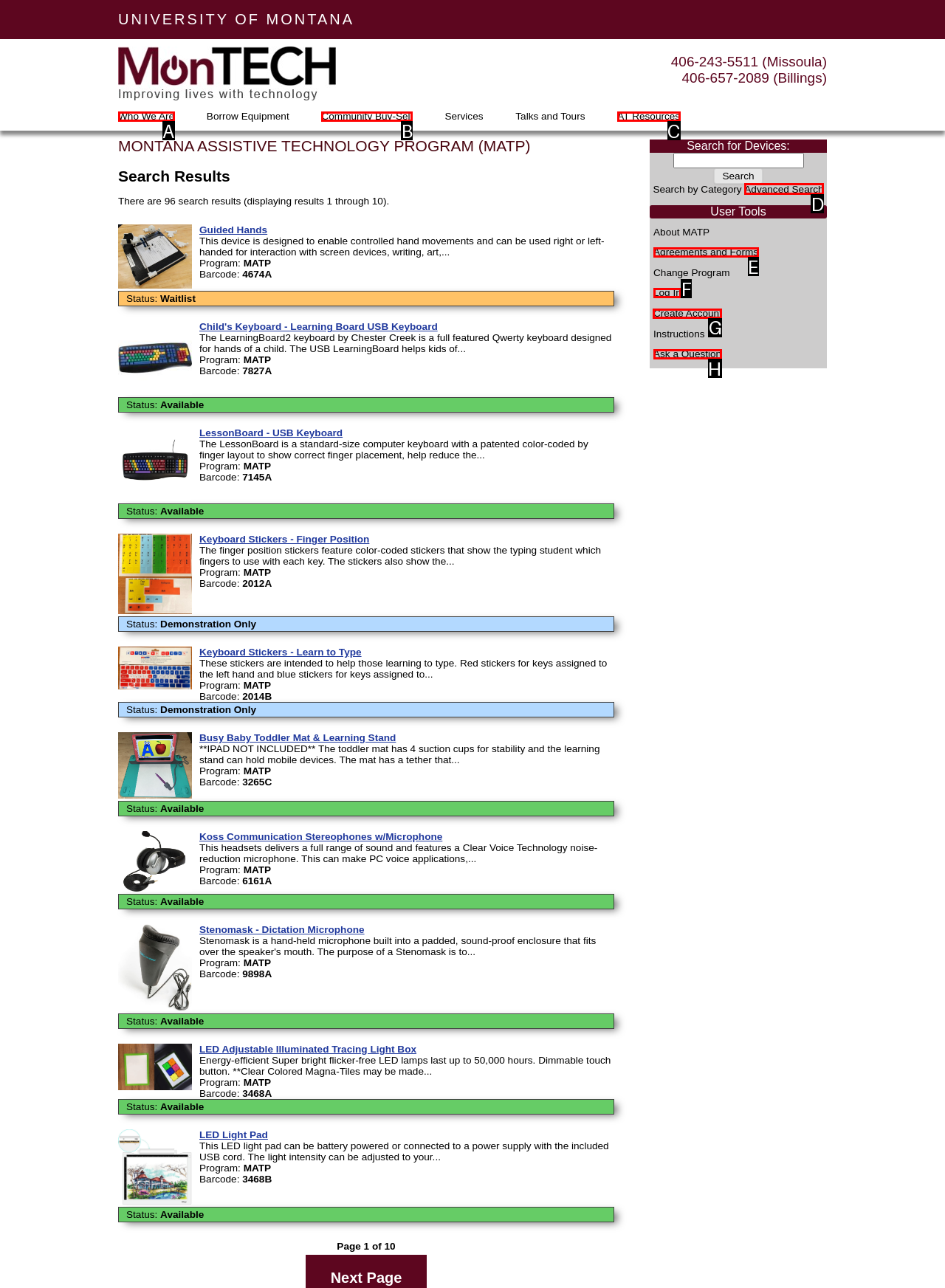Identify the correct option to click in order to accomplish the task: Click on the 'Create Account' link Provide your answer with the letter of the selected choice.

G